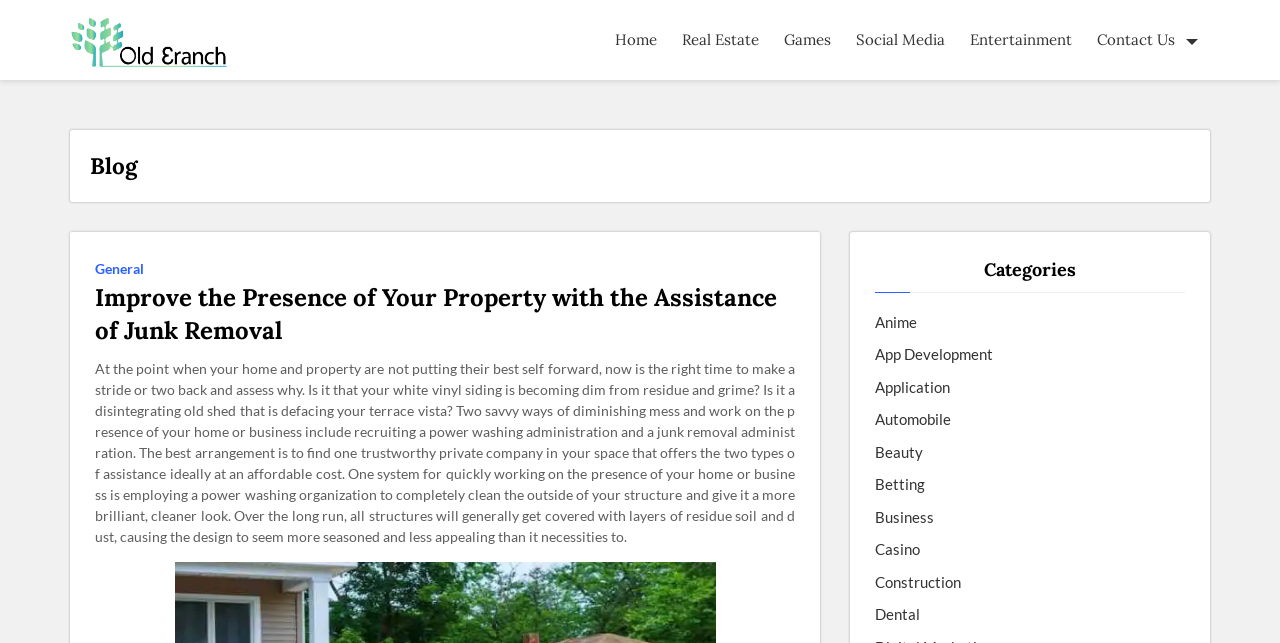Determine the bounding box coordinates for the area that should be clicked to carry out the following instruction: "View the 'Anime' category".

[0.684, 0.483, 0.716, 0.518]